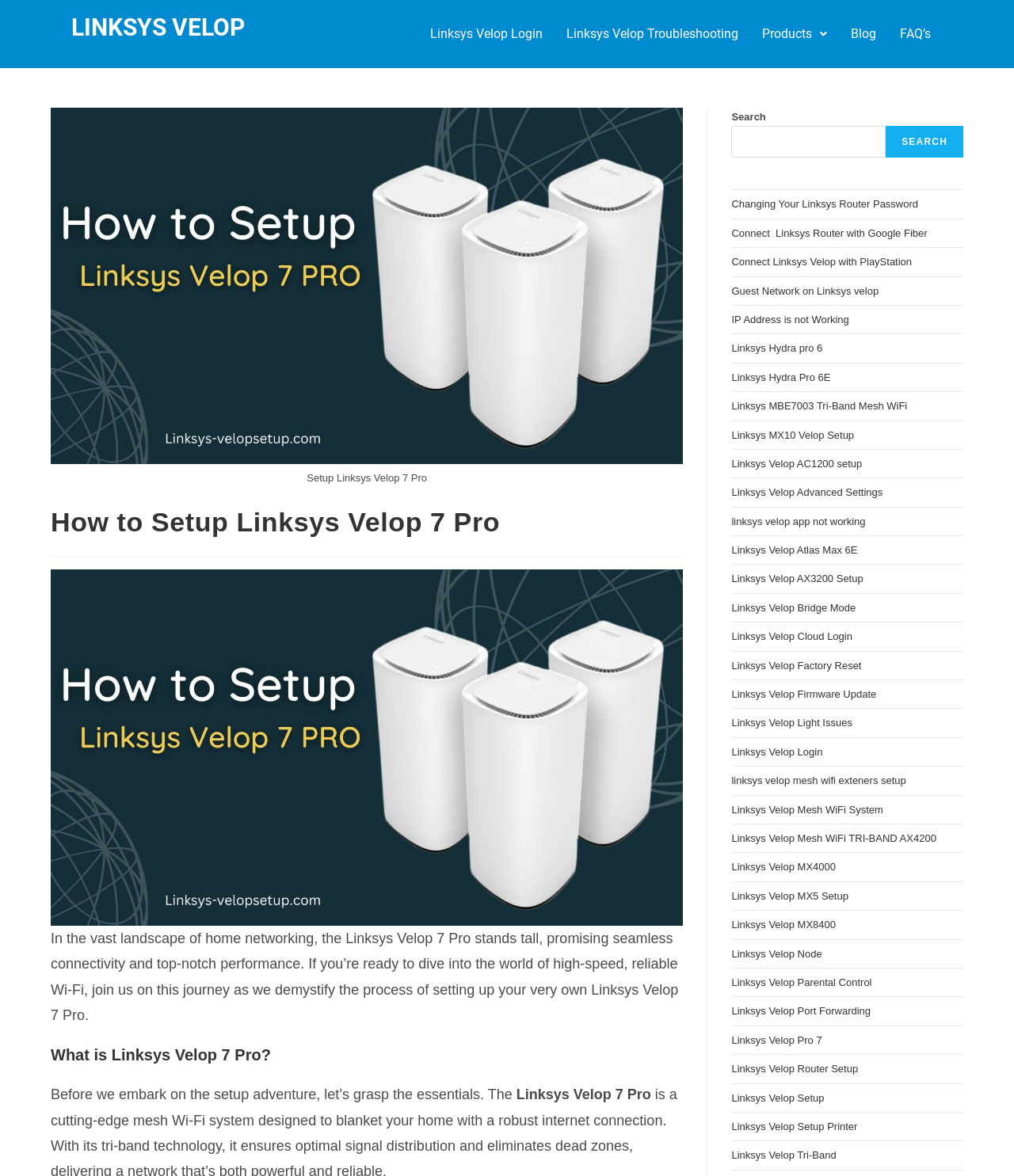Kindly respond to the following question with a single word or a brief phrase: 
What type of image is present on the webpage?

Setup Linksys Velop 7 Pro